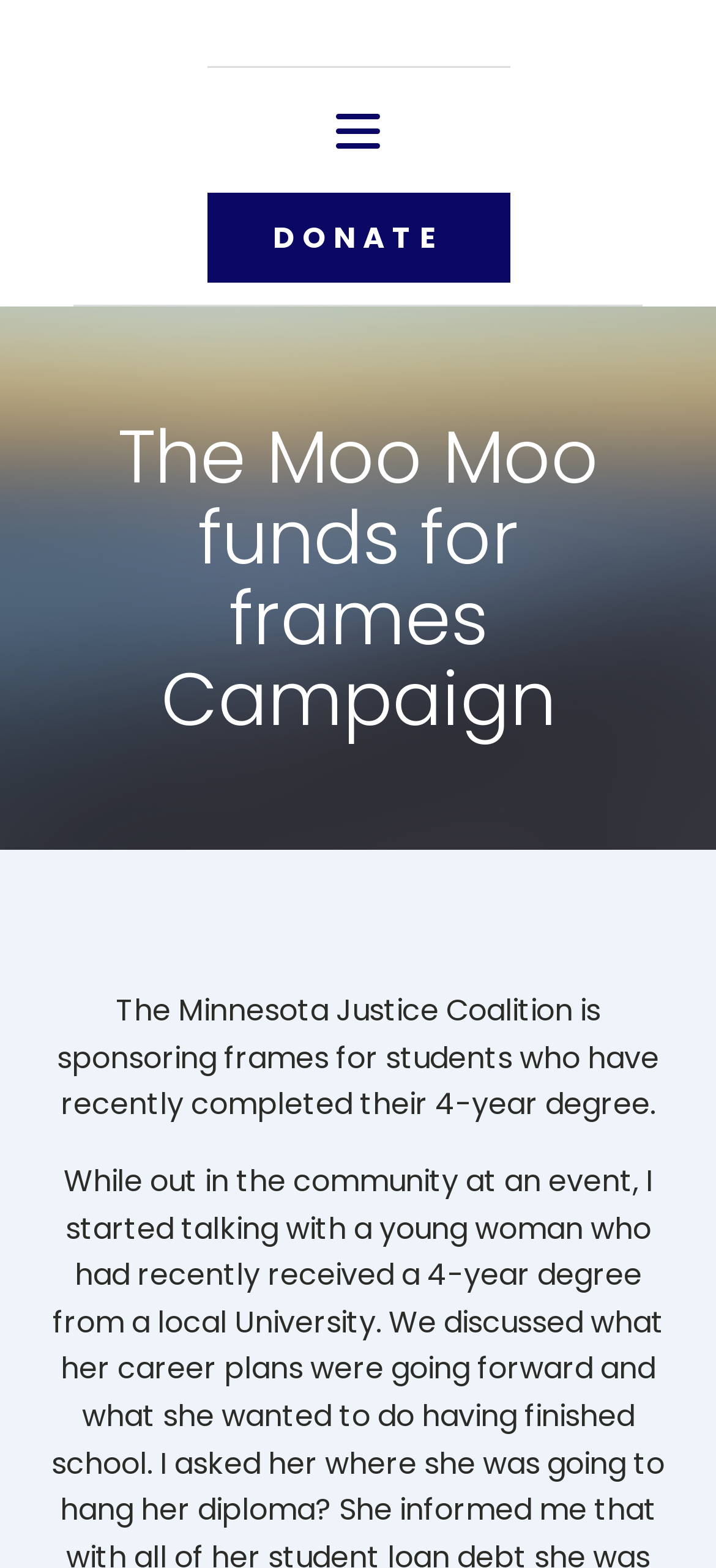Using the provided element description: "PC software", identify the bounding box coordinates. The coordinates should be four floats between 0 and 1 in the order [left, top, right, bottom].

None